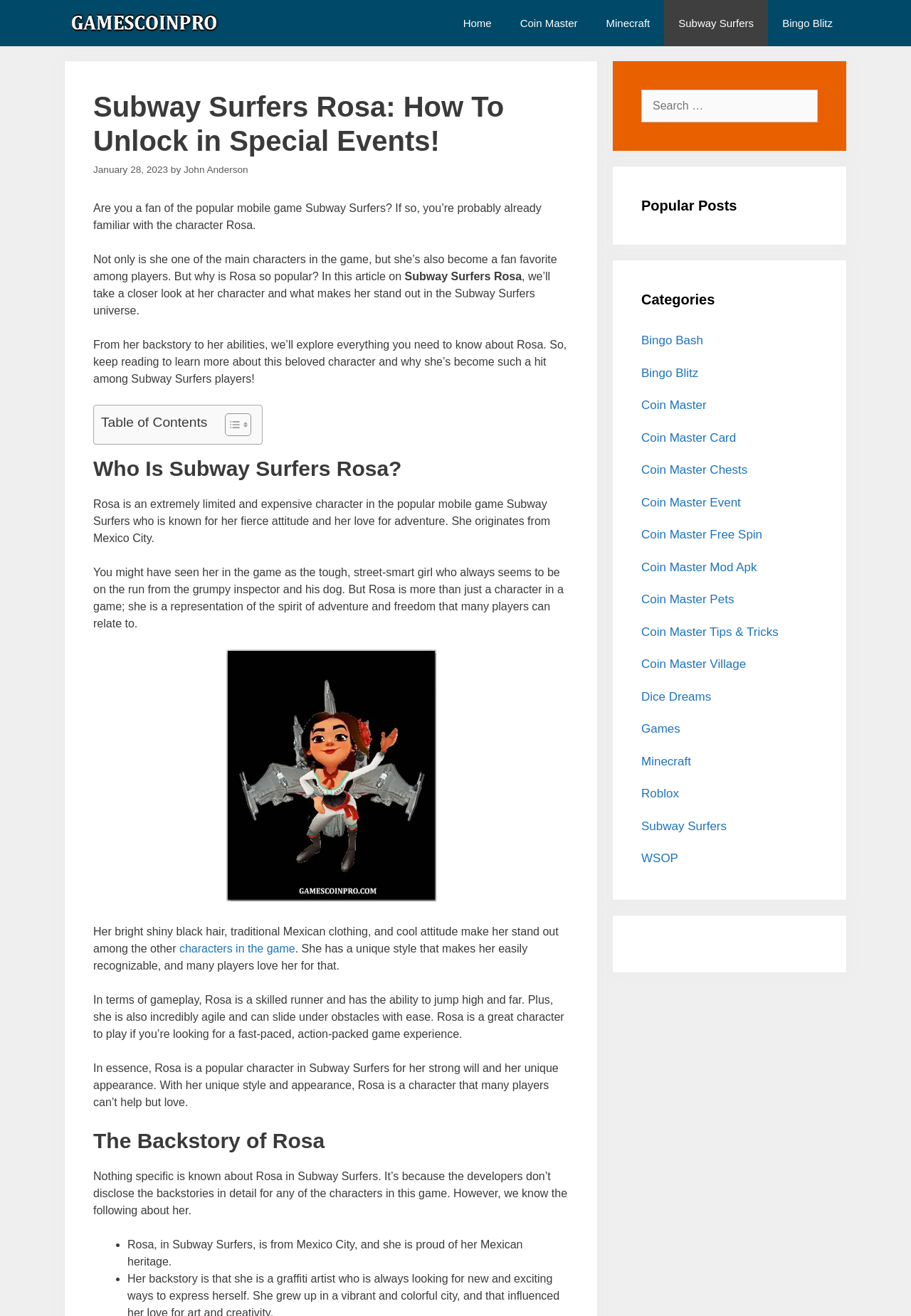Please identify the bounding box coordinates of the element I need to click to follow this instruction: "Click on the 'Gamescoinpro' link".

[0.07, 0.0, 0.254, 0.035]